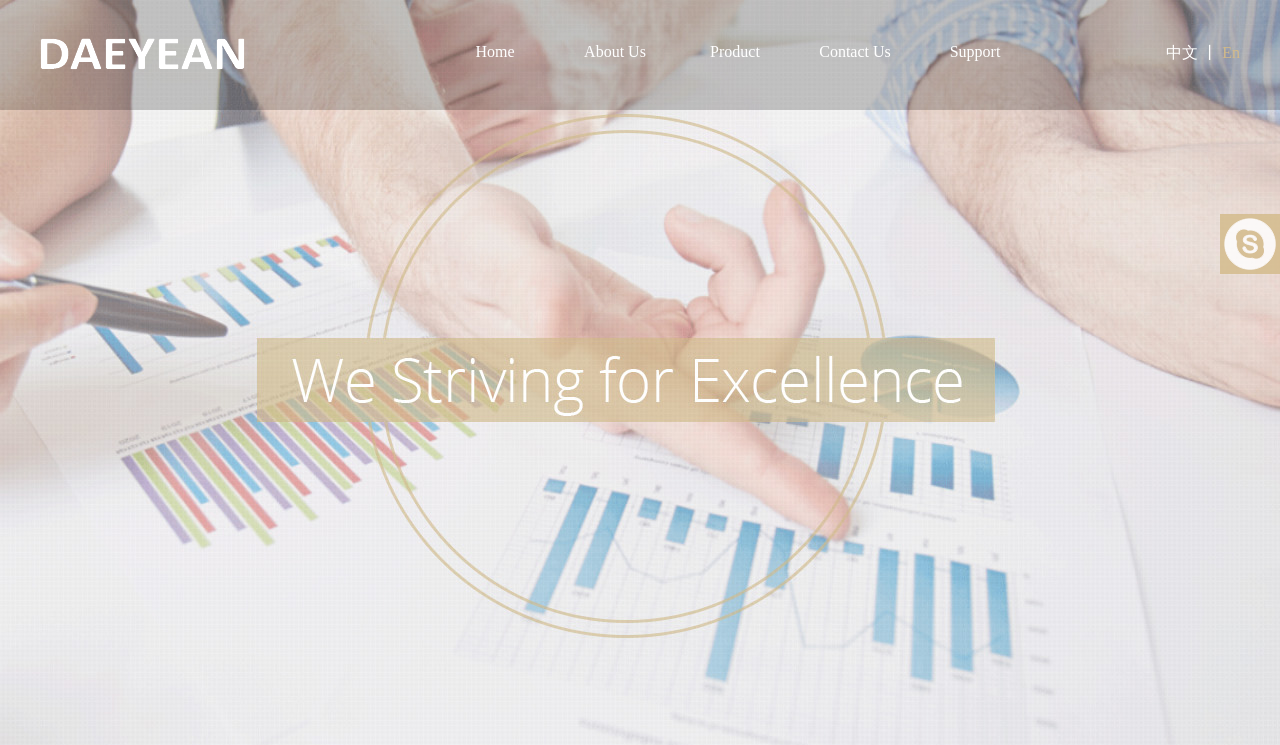Answer the question with a single word or phrase: 
What is the first menu item?

Home